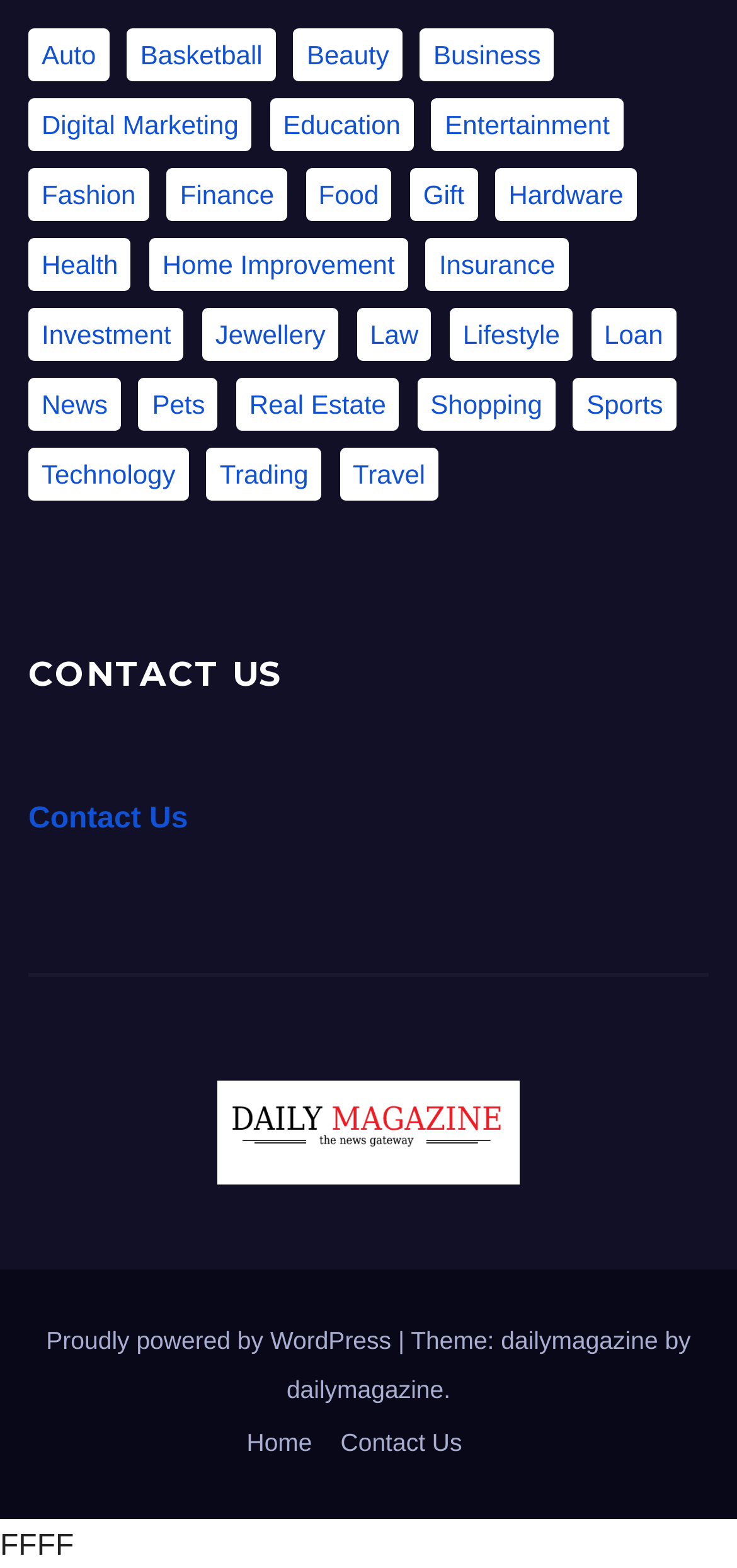Given the description of a UI element: "Technology", identify the bounding box coordinates of the matching element in the webpage screenshot.

[0.038, 0.285, 0.256, 0.319]